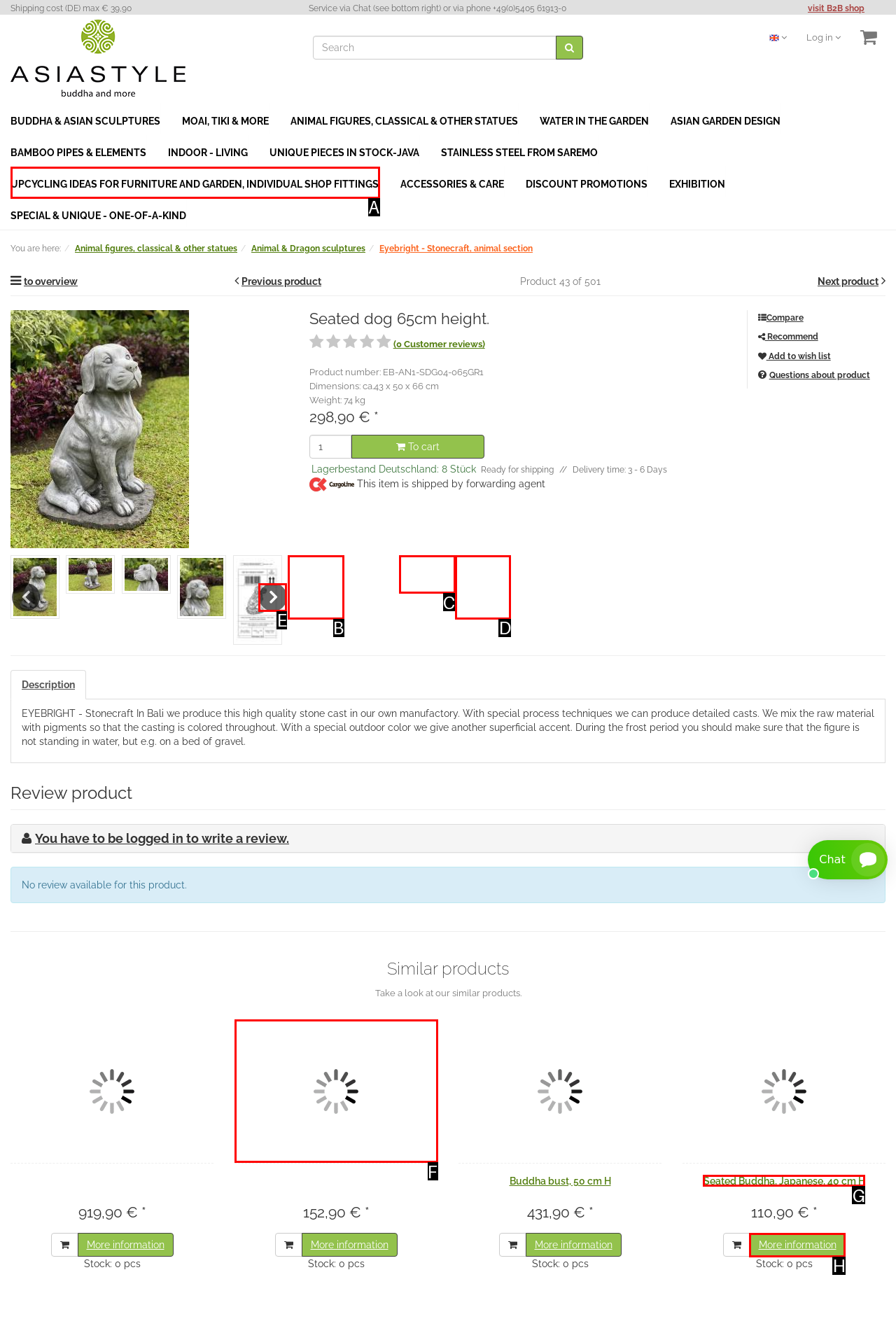Which HTML element fits the description: aria-label="Search..." name="q" placeholder="Search..."? Respond with the letter of the appropriate option directly.

None